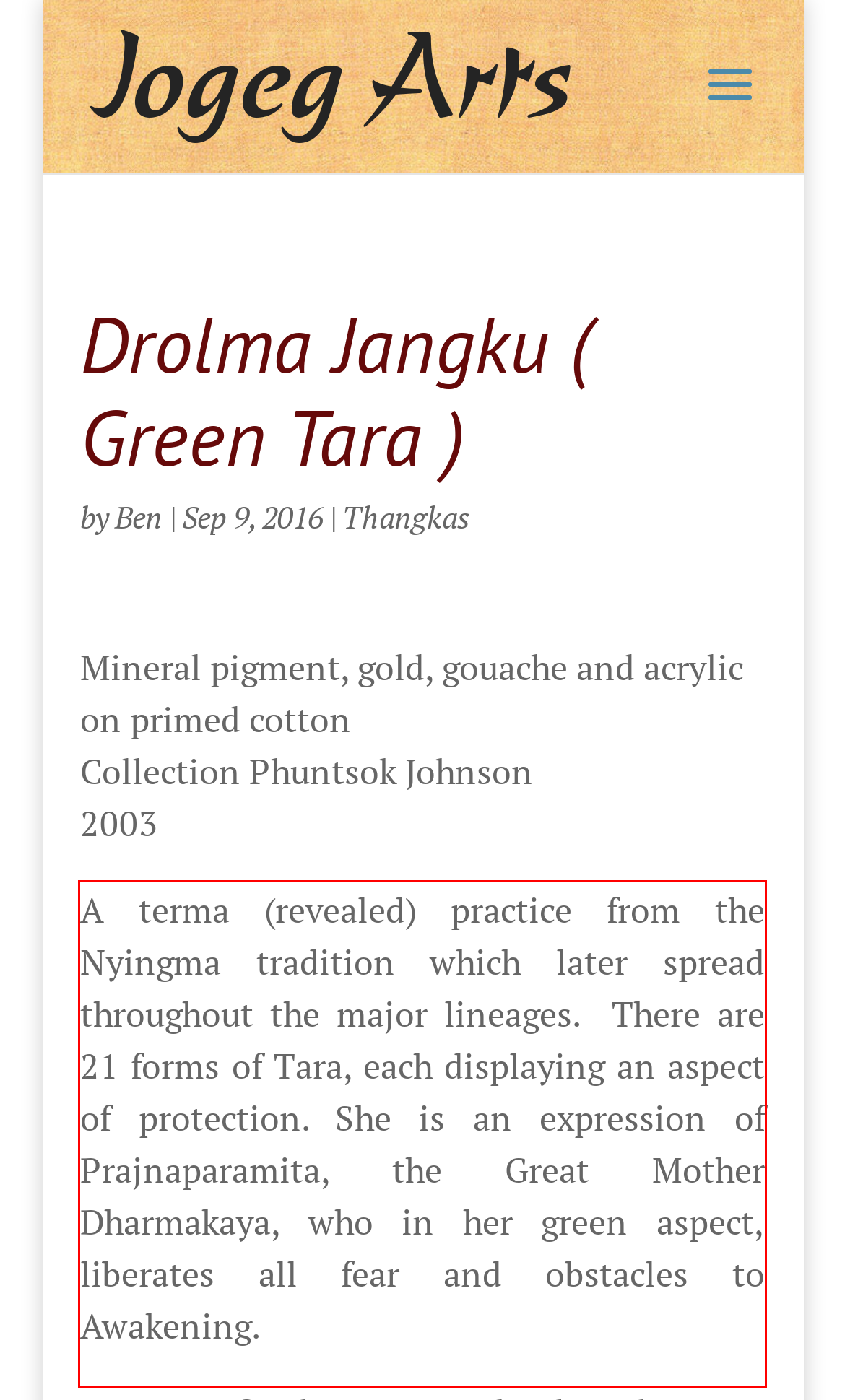Given a screenshot of a webpage, locate the red bounding box and extract the text it encloses.

A terma (revealed) practice from the Nyingma tradition which later spread throughout the major lineages. There are 21 forms of Tara, each displaying an aspect of protection. She is an expression of Prajnaparamita, the Great Mother Dharmakaya, who in her green aspect, liberates all fear and obstacles to Awakening.